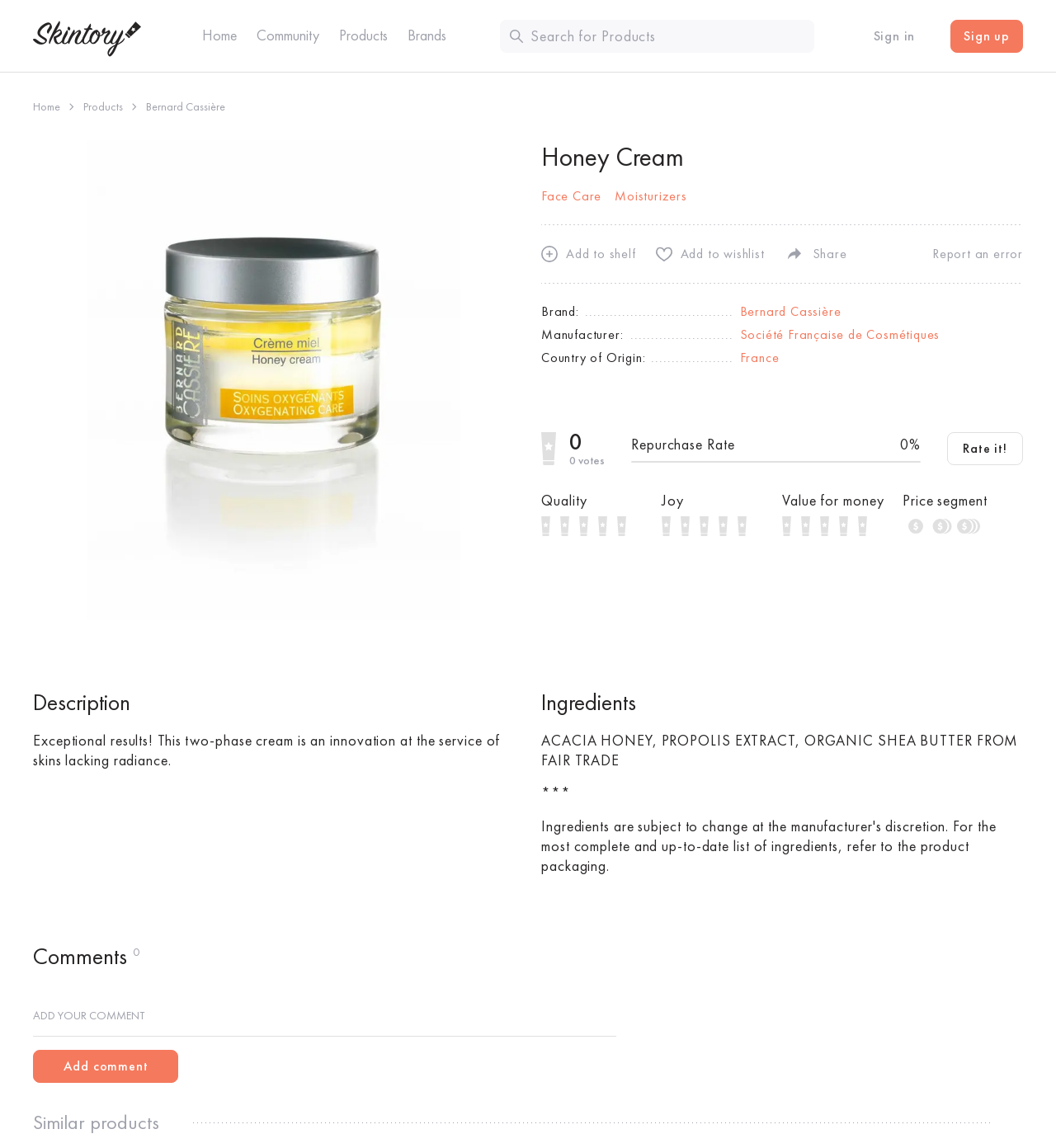Extract the bounding box coordinates for the UI element described by the text: "Moisturizers". The coordinates should be in the form of [left, top, right, bottom] with values between 0 and 1.

[0.582, 0.164, 0.651, 0.178]